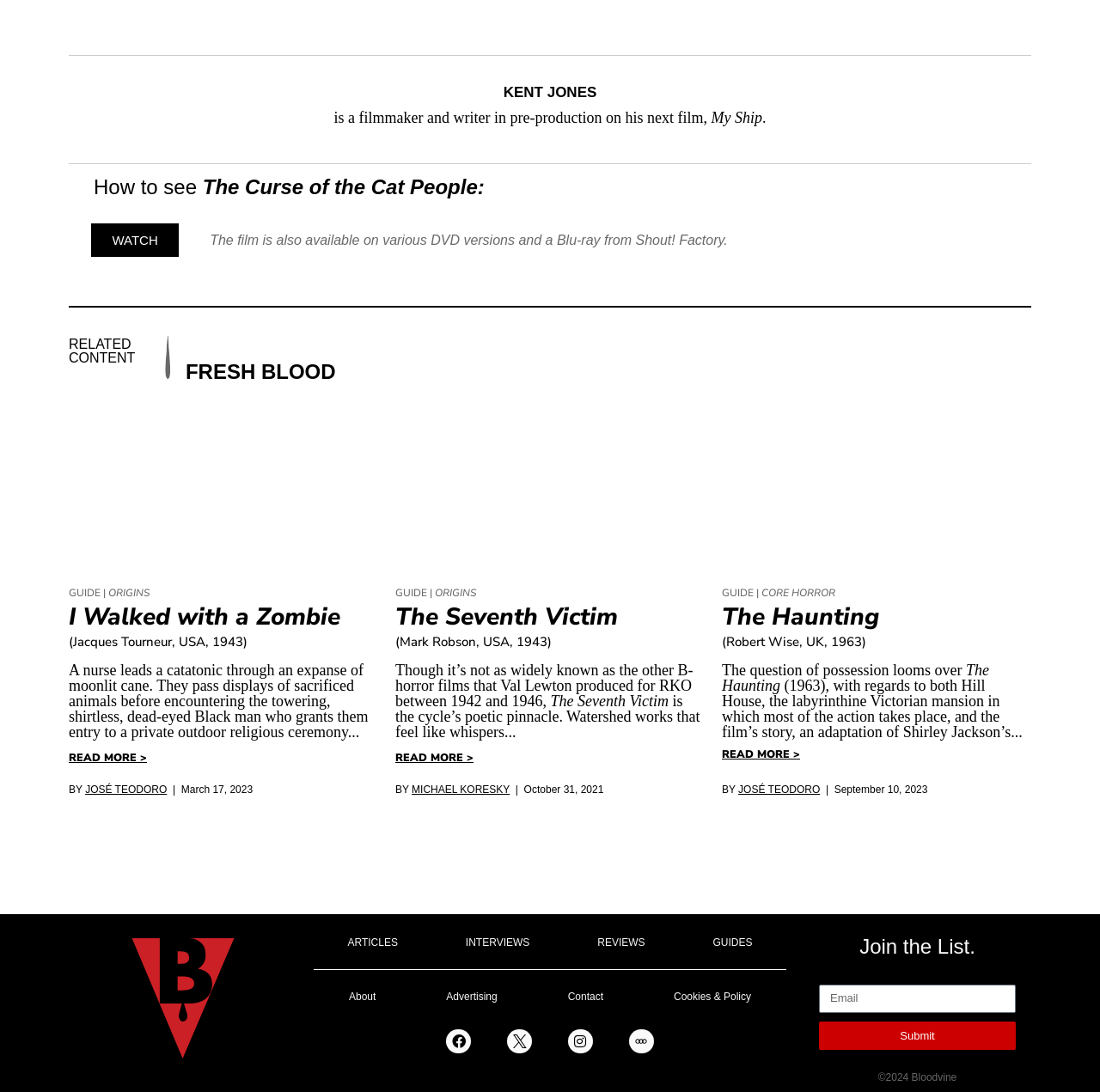Find the bounding box coordinates for the area you need to click to carry out the instruction: "Submit your email". The coordinates should be four float numbers between 0 and 1, indicated as [left, top, right, bottom].

[0.745, 0.935, 0.923, 0.961]